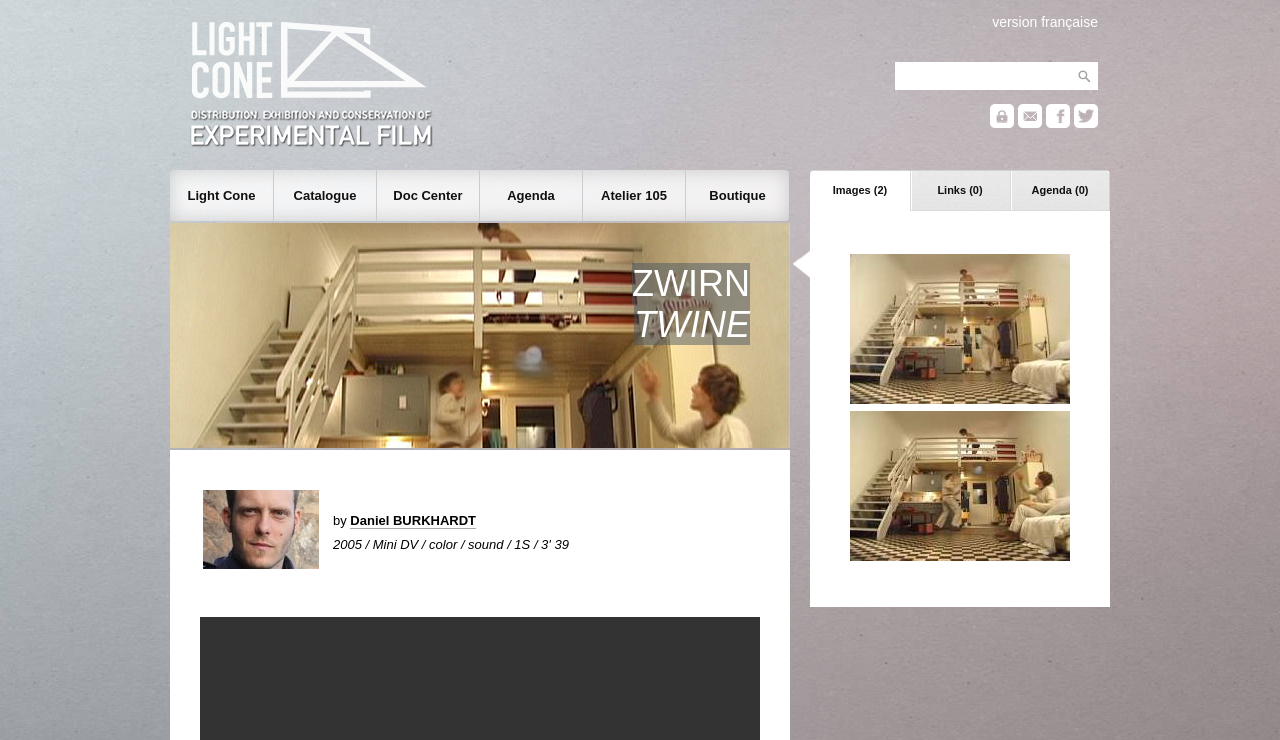How many images are displayed in the table?
Analyze the screenshot and provide a detailed answer to the question.

The table has two rows, each containing an image, as indicated by the 'image' elements with bounding box coordinates [0.664, 0.343, 0.836, 0.546] and [0.664, 0.555, 0.836, 0.758].